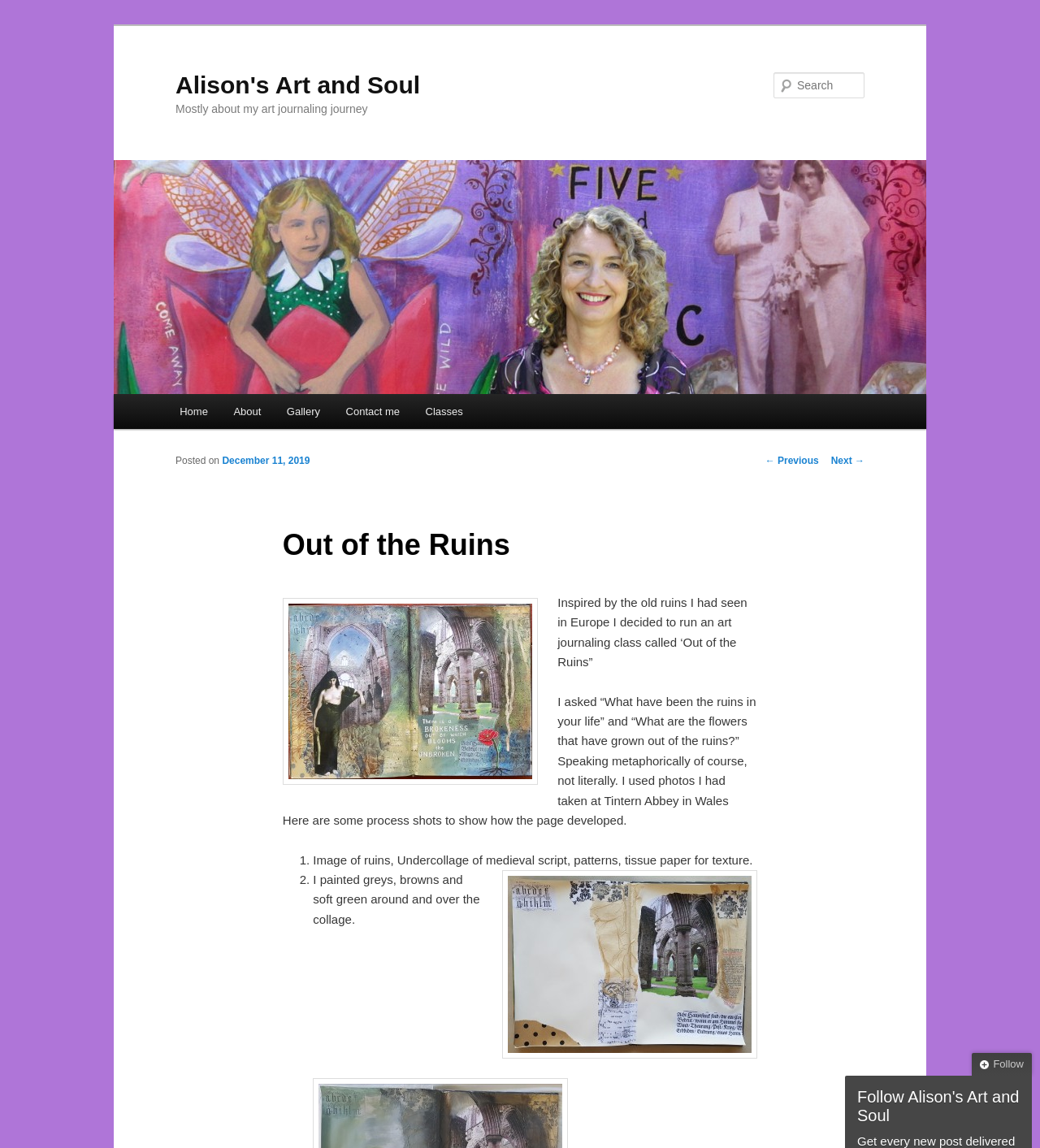Specify the bounding box coordinates of the area to click in order to execute this command: 'View the next post'. The coordinates should consist of four float numbers ranging from 0 to 1, and should be formatted as [left, top, right, bottom].

[0.799, 0.396, 0.831, 0.406]